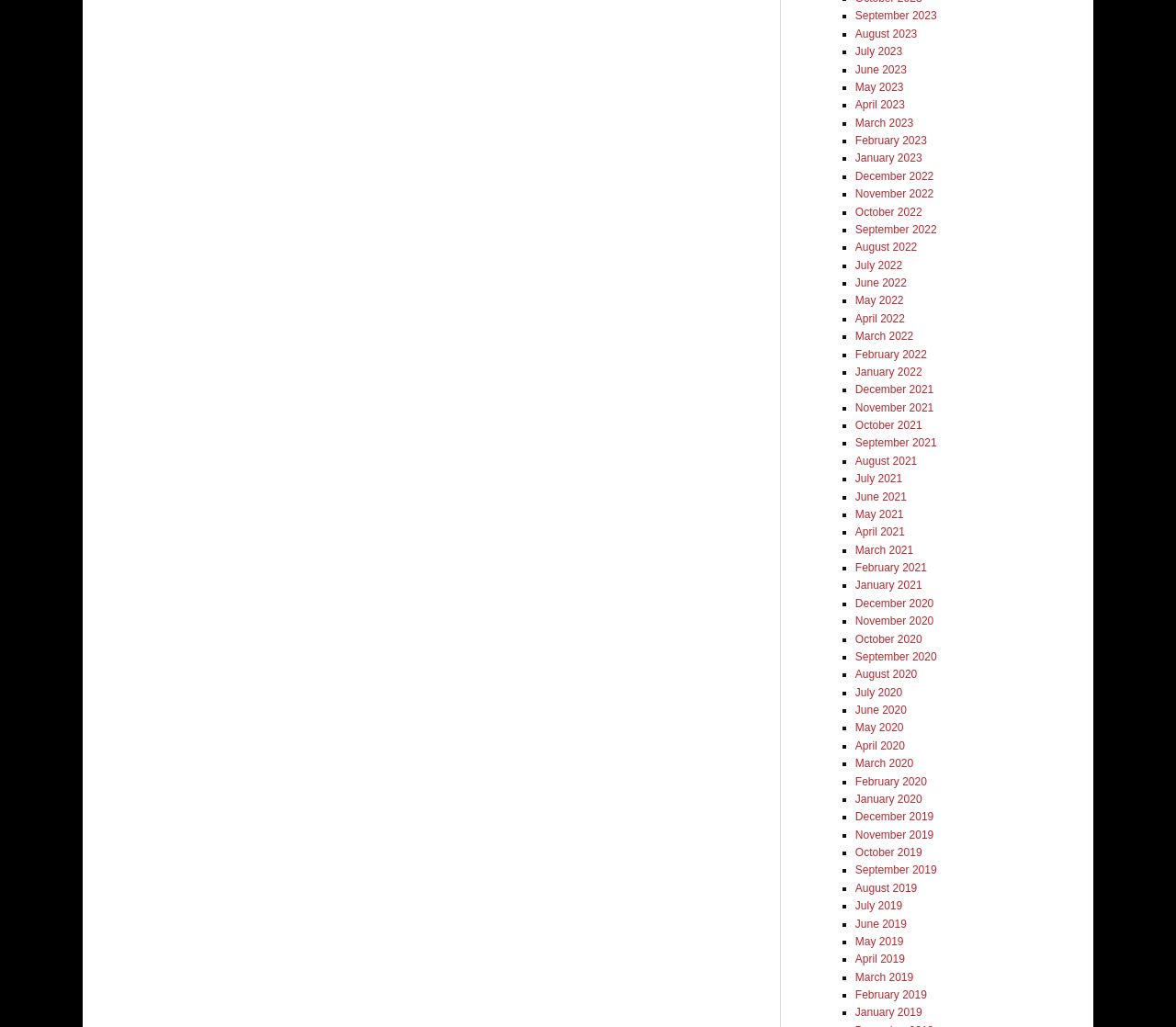Specify the bounding box coordinates of the area that needs to be clicked to achieve the following instruction: "View August 2022".

[0.727, 0.235, 0.78, 0.247]